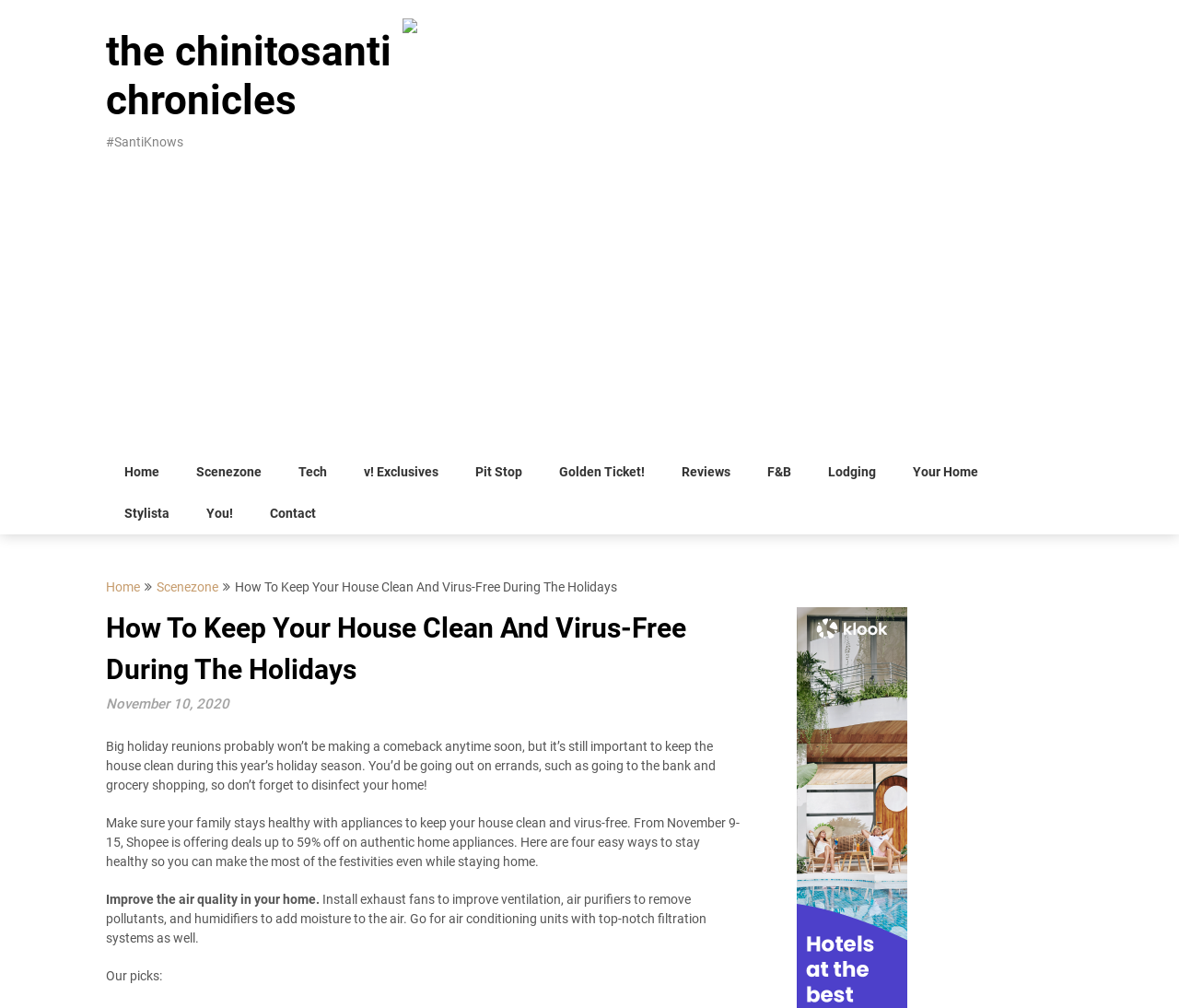Describe the webpage meticulously, covering all significant aspects.

The webpage appears to be a blog post titled "How To Keep Your House Clean And Virus-Free During The Holidays" on a website called "the chinitosanti chronicles". At the top, there is a heading with the website's name, accompanied by a link and a short text "#SantiKnows". 

To the right of the website's name, there is a small image and a link. Below the heading, there is a large advertisement iframe that takes up most of the width of the page.

The main content of the webpage is divided into sections. The first section has a heading with the title of the blog post, followed by the date "November 10, 2020". The main text of the blog post starts below, discussing the importance of keeping the house clean during the holiday season. 

The text then promotes deals on home appliances from Shopee, offering up to 59% off from November 9-15. It provides four easy ways to stay healthy during the holidays, with the first method being to improve the air quality in the home. This is followed by a list of suggestions, including installing exhaust fans, air purifiers, and humidifiers.

At the bottom of the page, there are multiple links to other sections of the website, including "Home", "Scenezone", "Tech", and others.